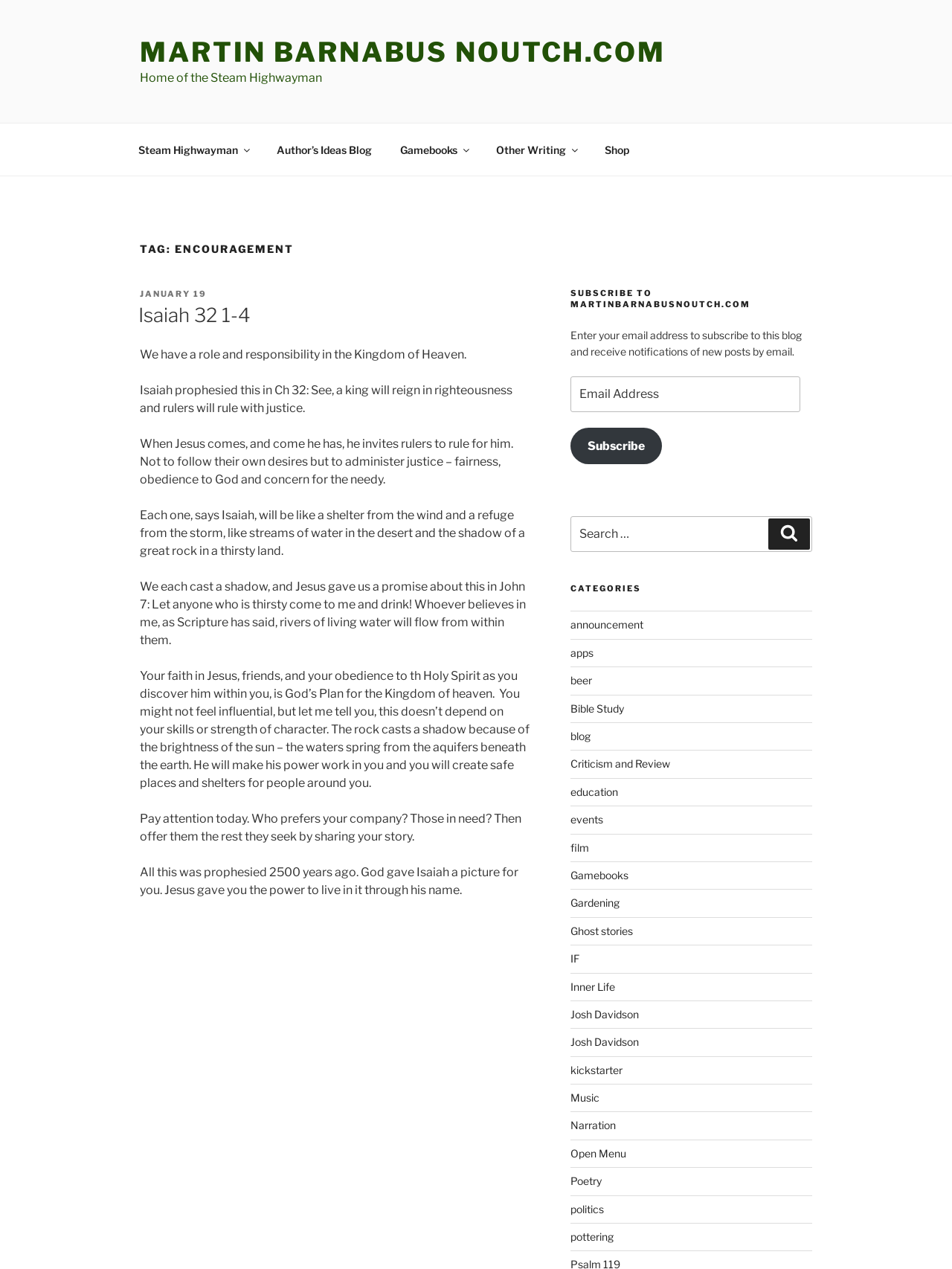What is the topic of the current post?
Provide an in-depth and detailed explanation in response to the question.

The topic of the current post can be found in the heading 'TAG: ENCOURAGEMENT'. This heading is located below the top menu and above the main content of the post, indicating that the post is about encouragement.